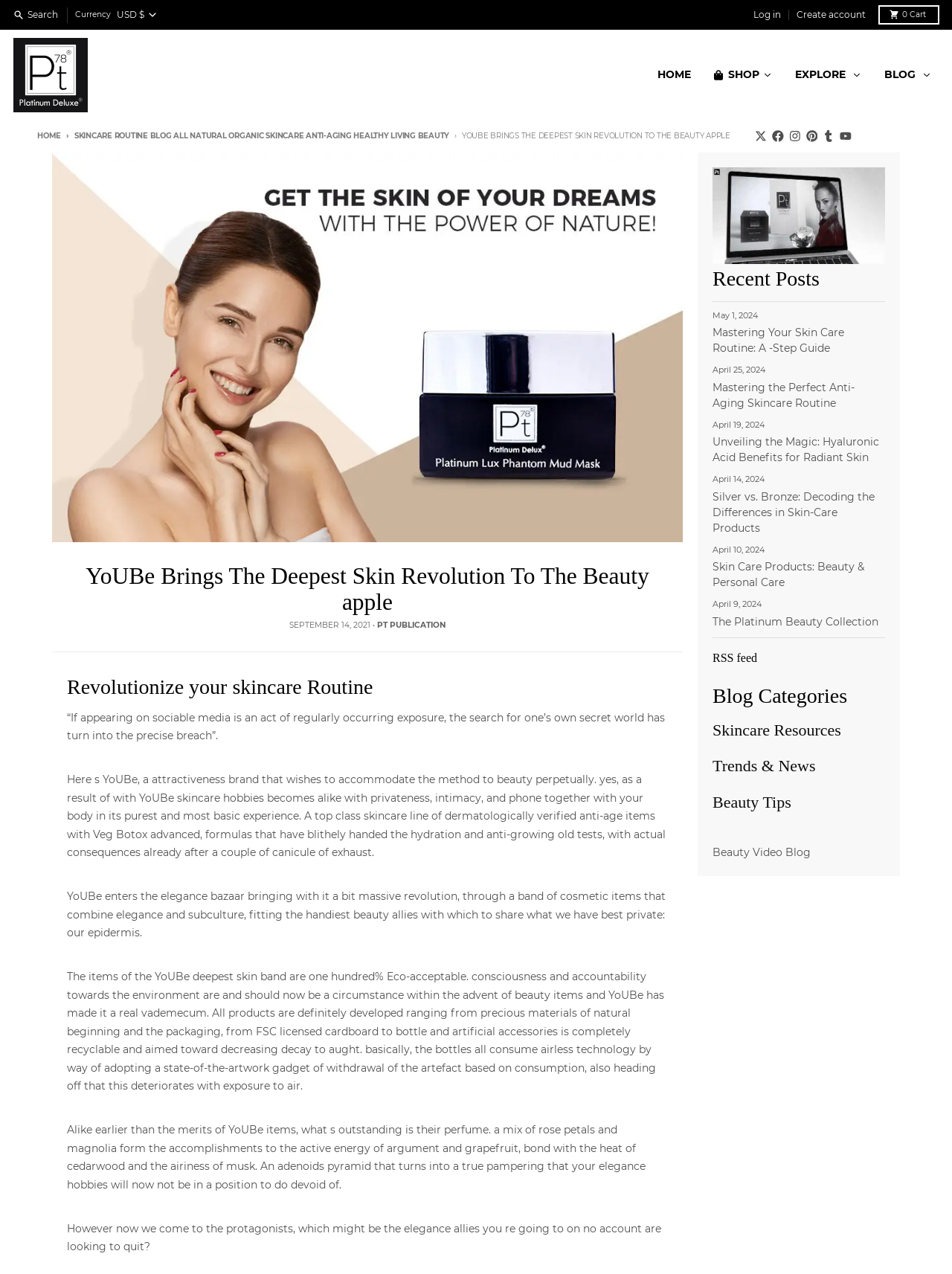Carefully examine the image and provide an in-depth answer to the question: What is the name of the blog section on the webpage?

The name of the blog section on the webpage can be found in the image 'Beauty Tips Trends And Product info Platinum Deluxe Welcome To The Platinum Deluxe® Luxury Skin Care Blog!' which is a heading that introduces the blog section.